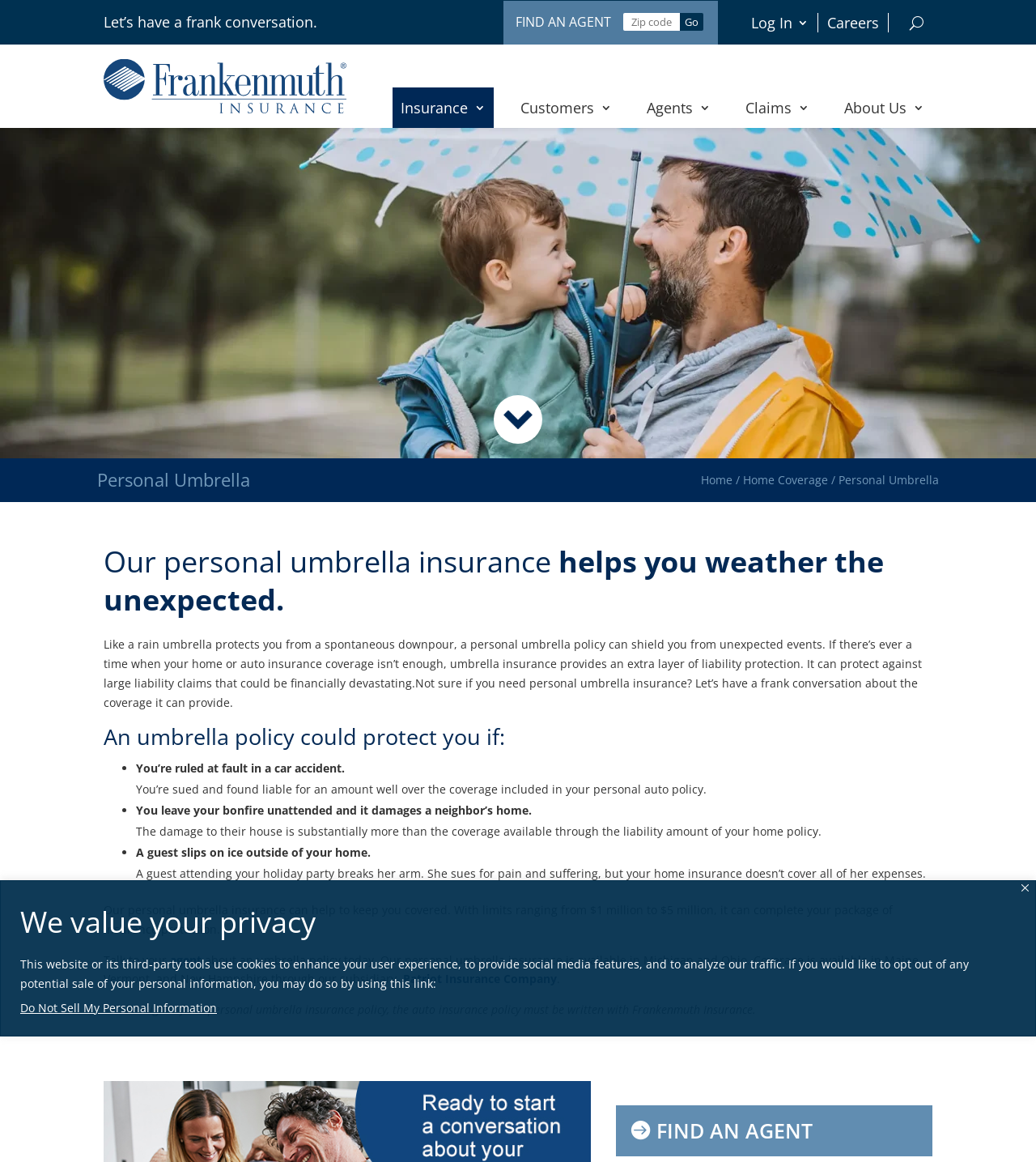Can you provide the bounding box coordinates for the element that should be clicked to implement the instruction: "Search for an agent"?

[0.498, 0.011, 0.59, 0.026]